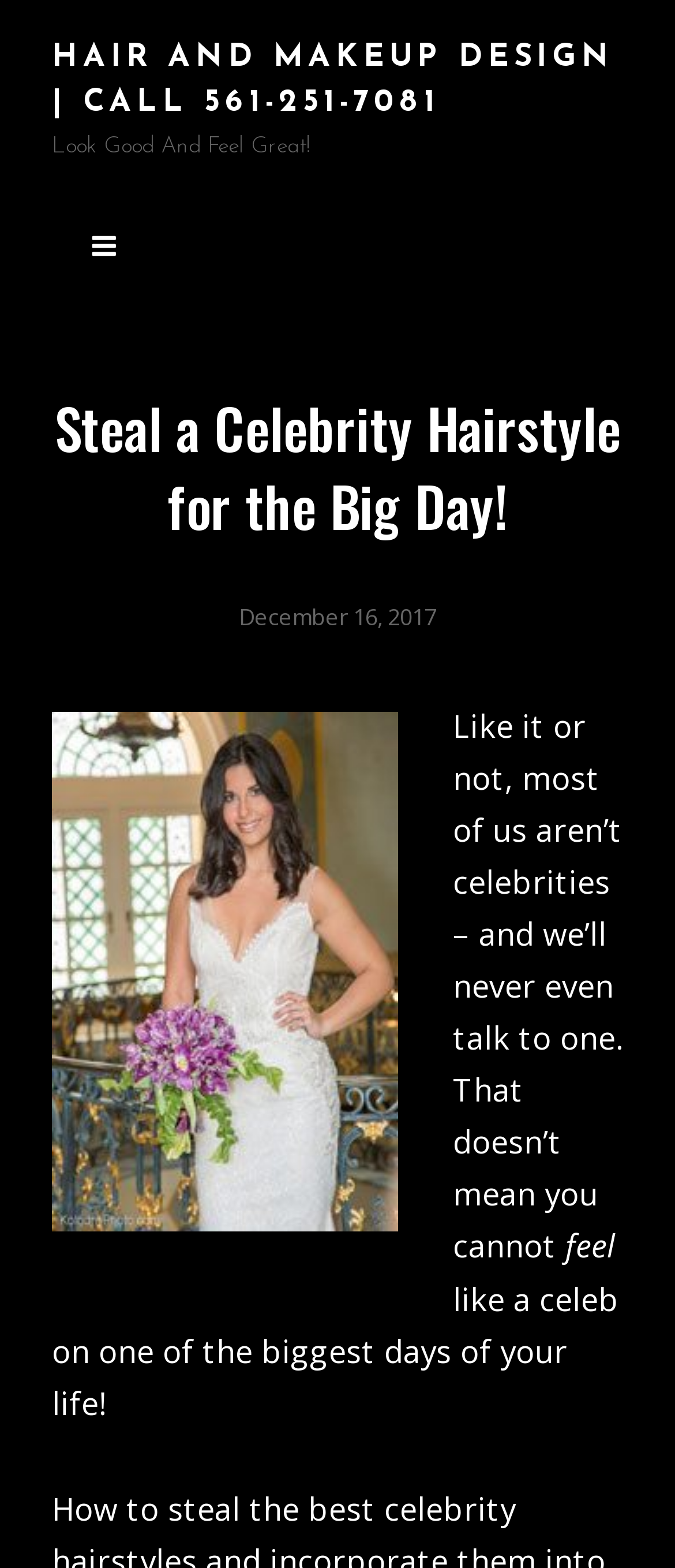Please respond to the question with a concise word or phrase:
What is the feeling that the webpage wants the reader to have?

Like a celeb